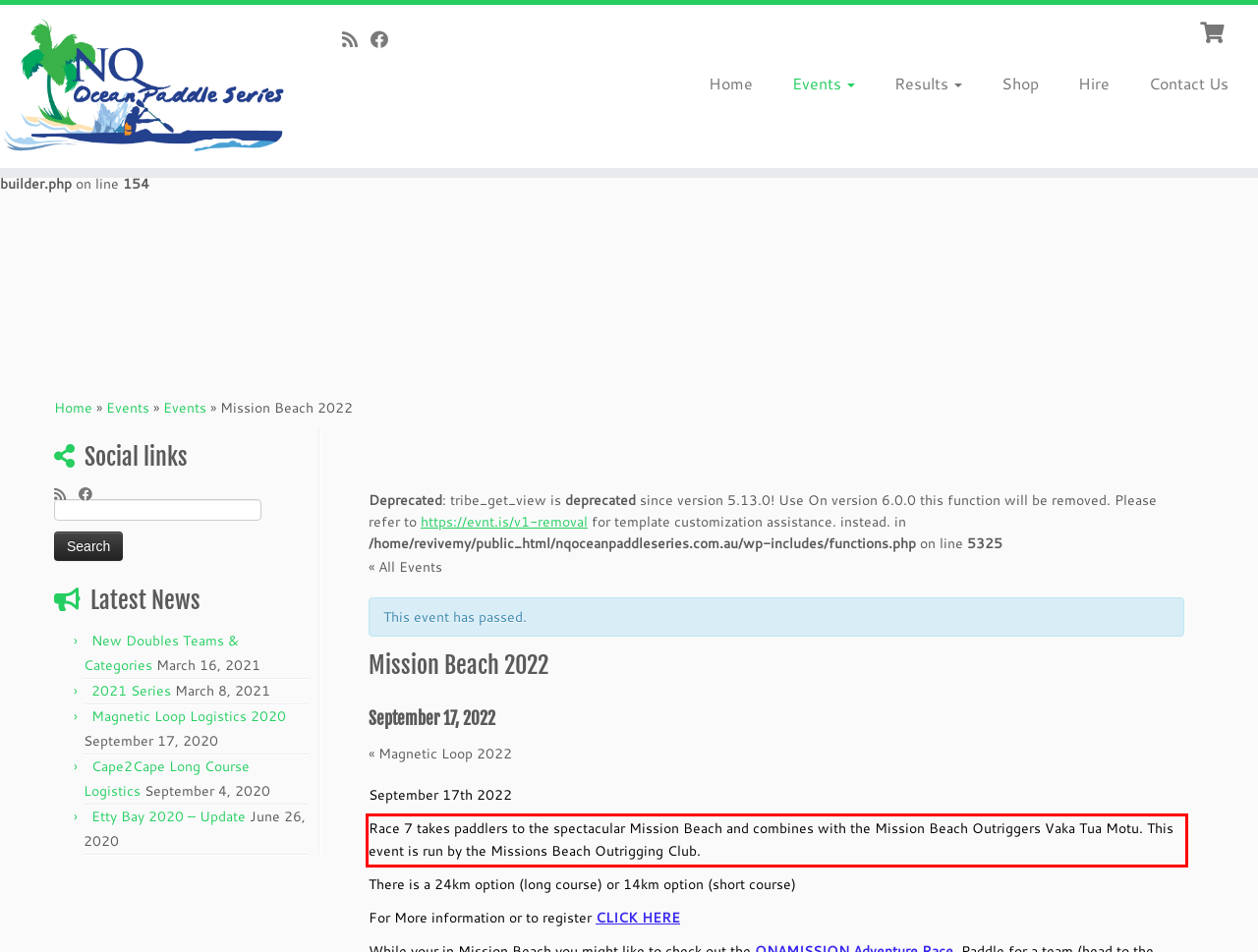Using the provided webpage screenshot, recognize the text content in the area marked by the red bounding box.

Race 7 takes paddlers to the spectacular Mission Beach and combines with the Mission Beach Outriggers Vaka Tua Motu. This event is run by the Missions Beach Outrigging Club.